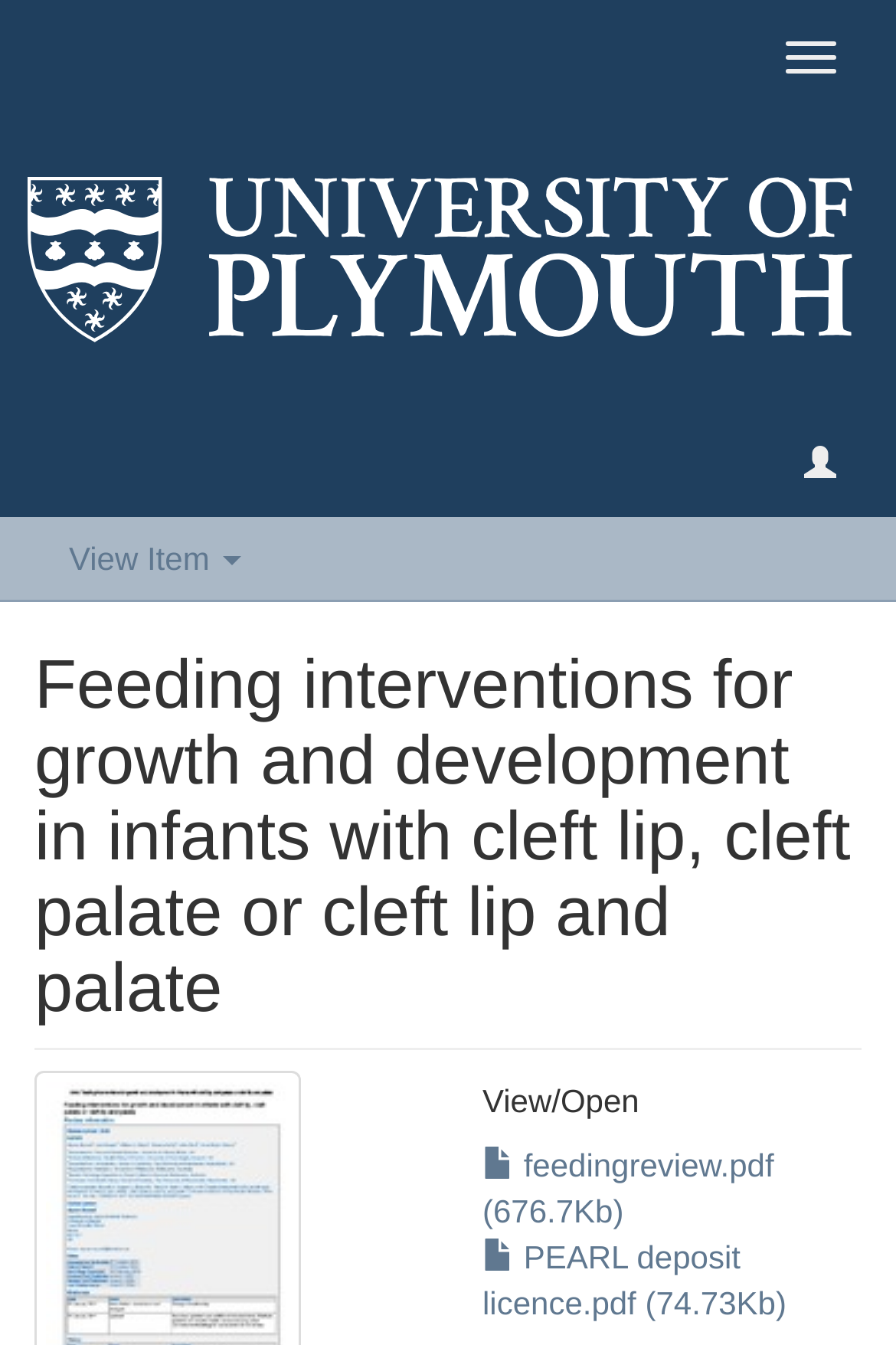What is the size of the 'feedingreview.pdf' file?
Please use the visual content to give a single word or phrase answer.

676.7Kb